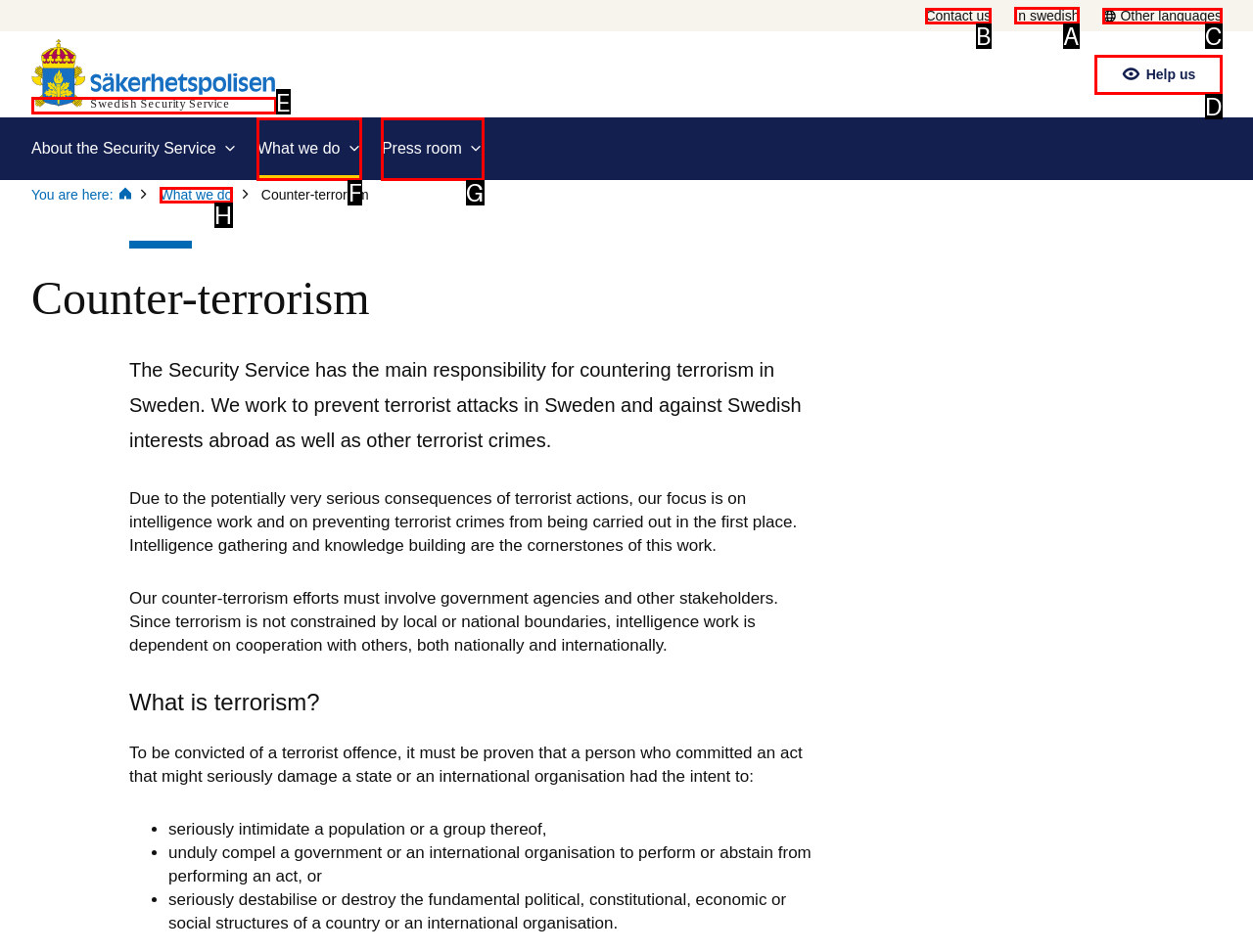Determine the letter of the UI element I should click on to complete the task: Click the 'In swedish' link from the provided choices in the screenshot.

A